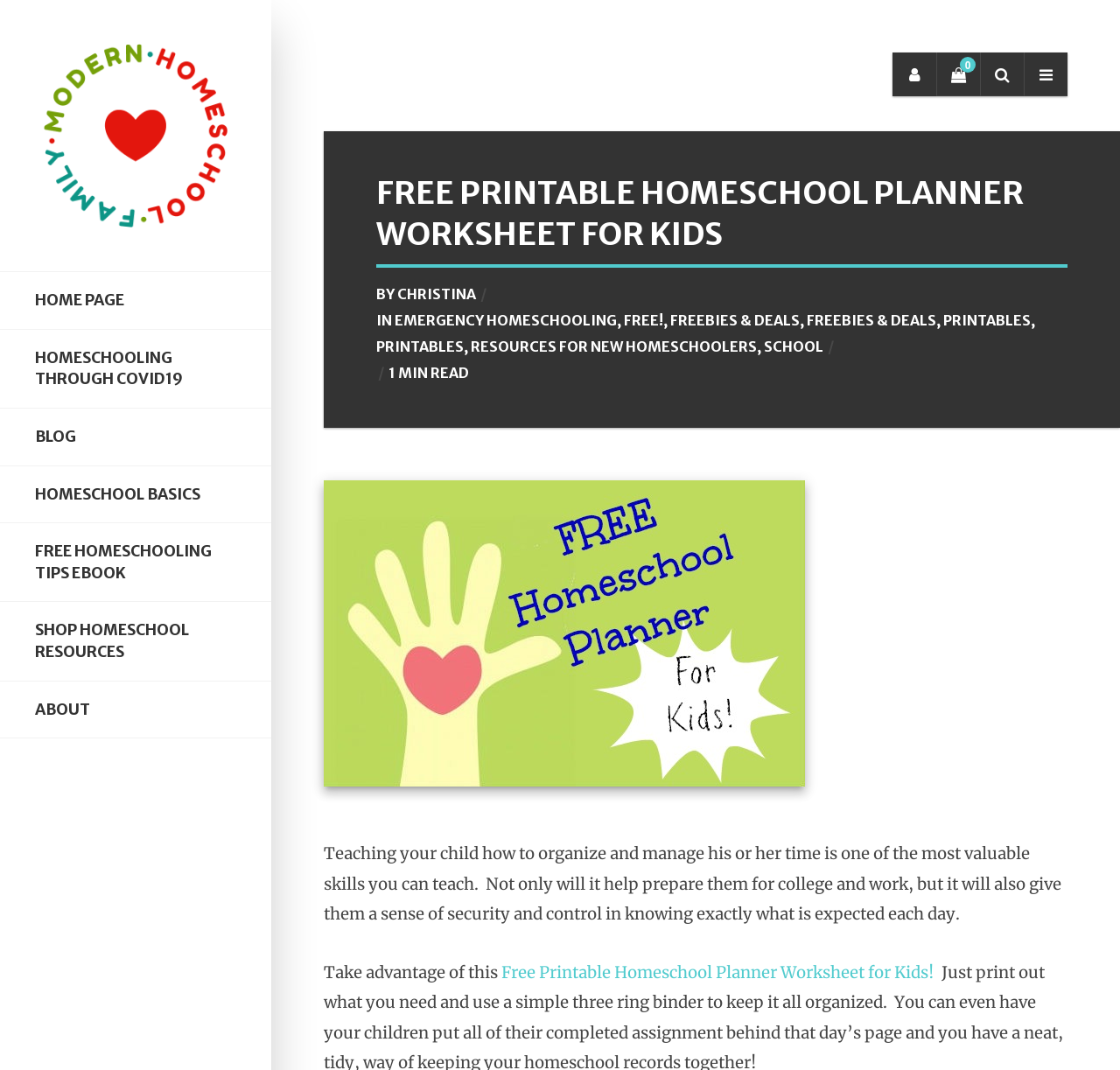Determine the bounding box coordinates of the clickable area required to perform the following instruction: "View the 'FREE PRINTABLE HOMESCHOOL PLANNER WORKSHEET FOR KIDS' image". The coordinates should be represented as four float numbers between 0 and 1: [left, top, right, bottom].

[0.289, 0.449, 0.719, 0.735]